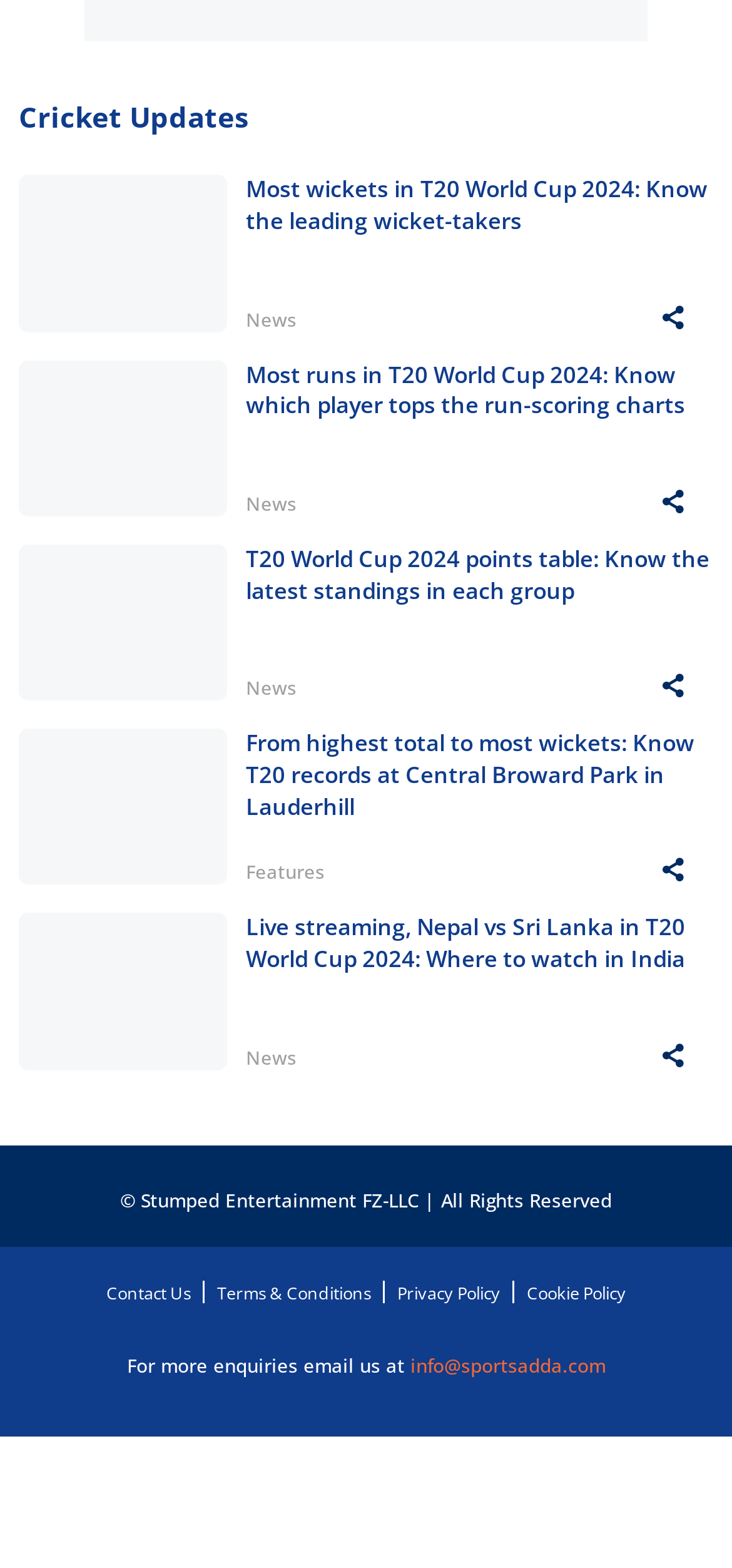What is the title of the first article?
Provide a thorough and detailed answer to the question.

The first article has a heading element with the text 'Cricket Updates', which suggests that it is the title of the article.